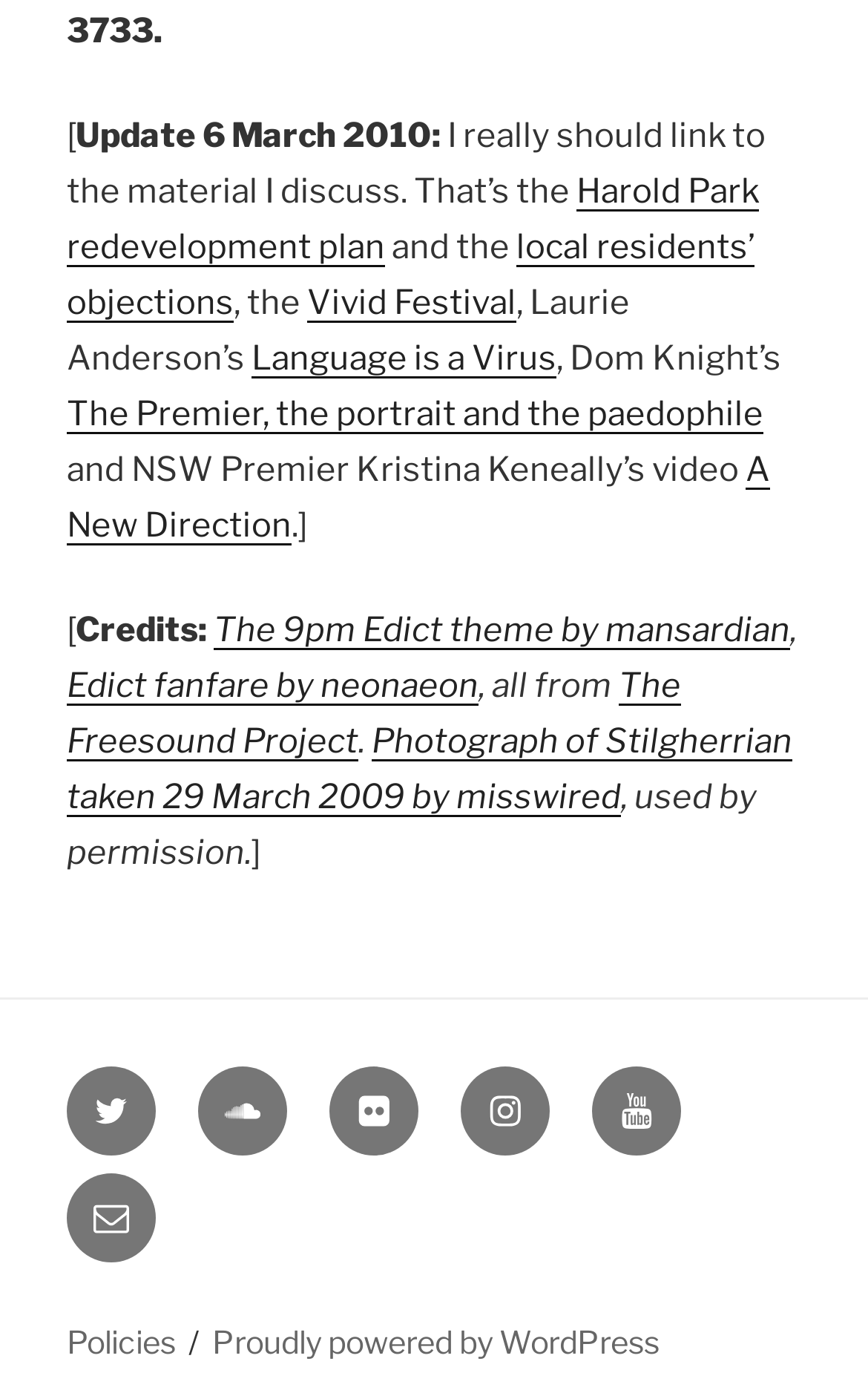What is the platform mentioned at the bottom of the page?
Please give a detailed and elaborate answer to the question.

The webpage has a link at the bottom that says 'Proudly powered by WordPress', which indicates that the platform mentioned is WordPress.